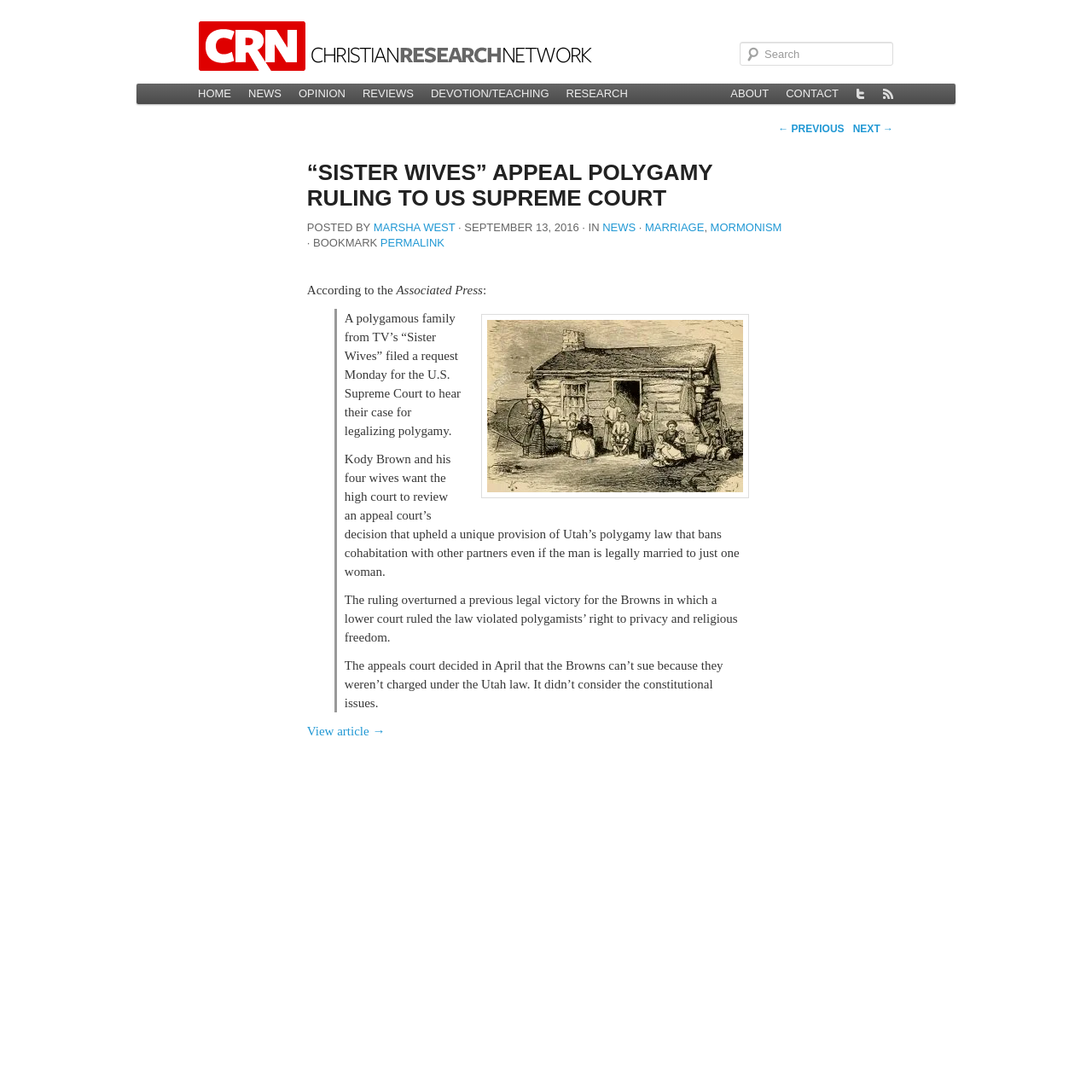Determine the bounding box coordinates of the clickable element to complete this instruction: "Visit the news feed". Provide the coordinates in the format of four float numbers between 0 and 1, [left, top, right, bottom].

[0.801, 0.077, 0.826, 0.095]